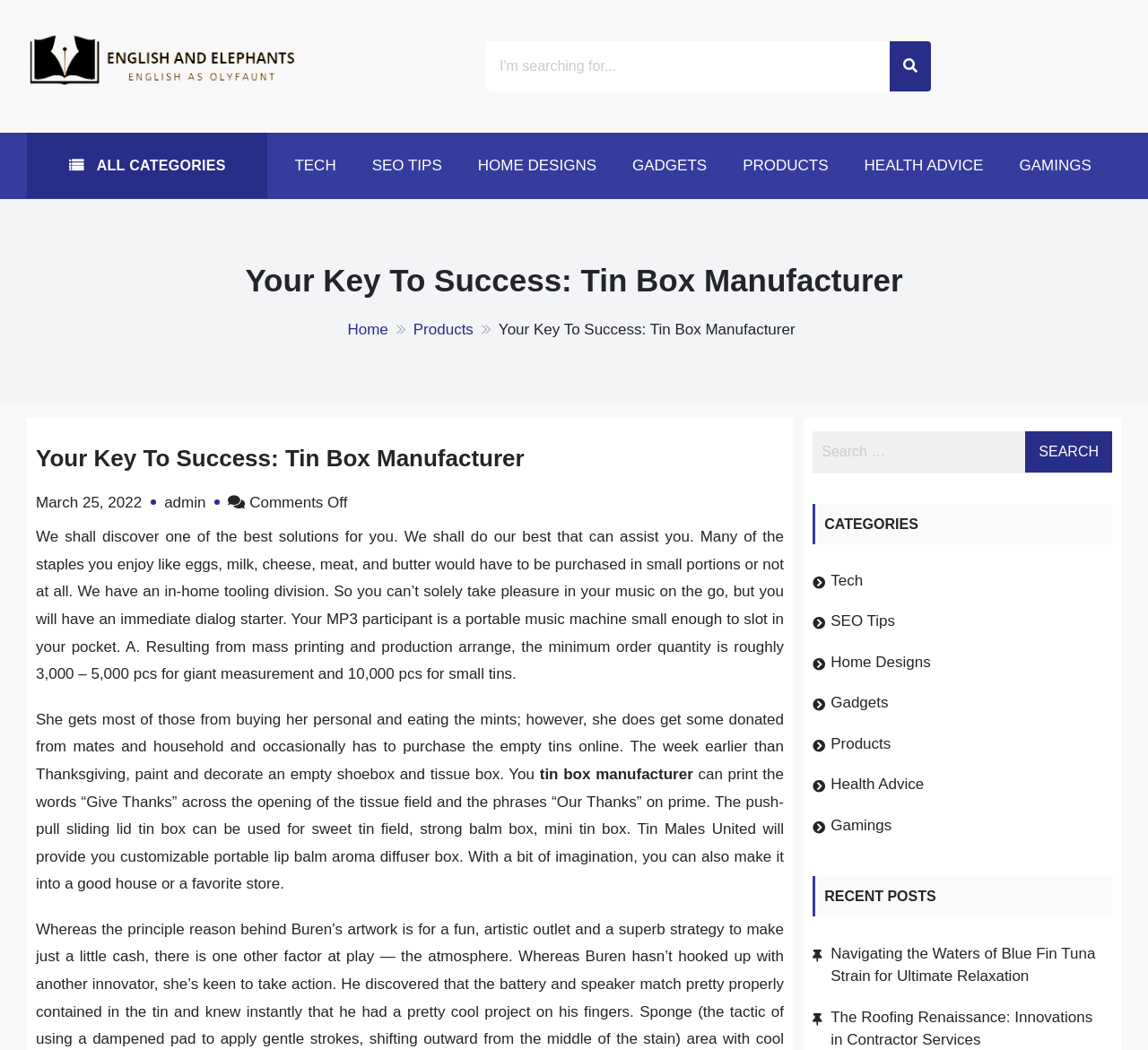Please locate the bounding box coordinates of the region I need to click to follow this instruction: "Go to TECH page".

[0.241, 0.126, 0.308, 0.189]